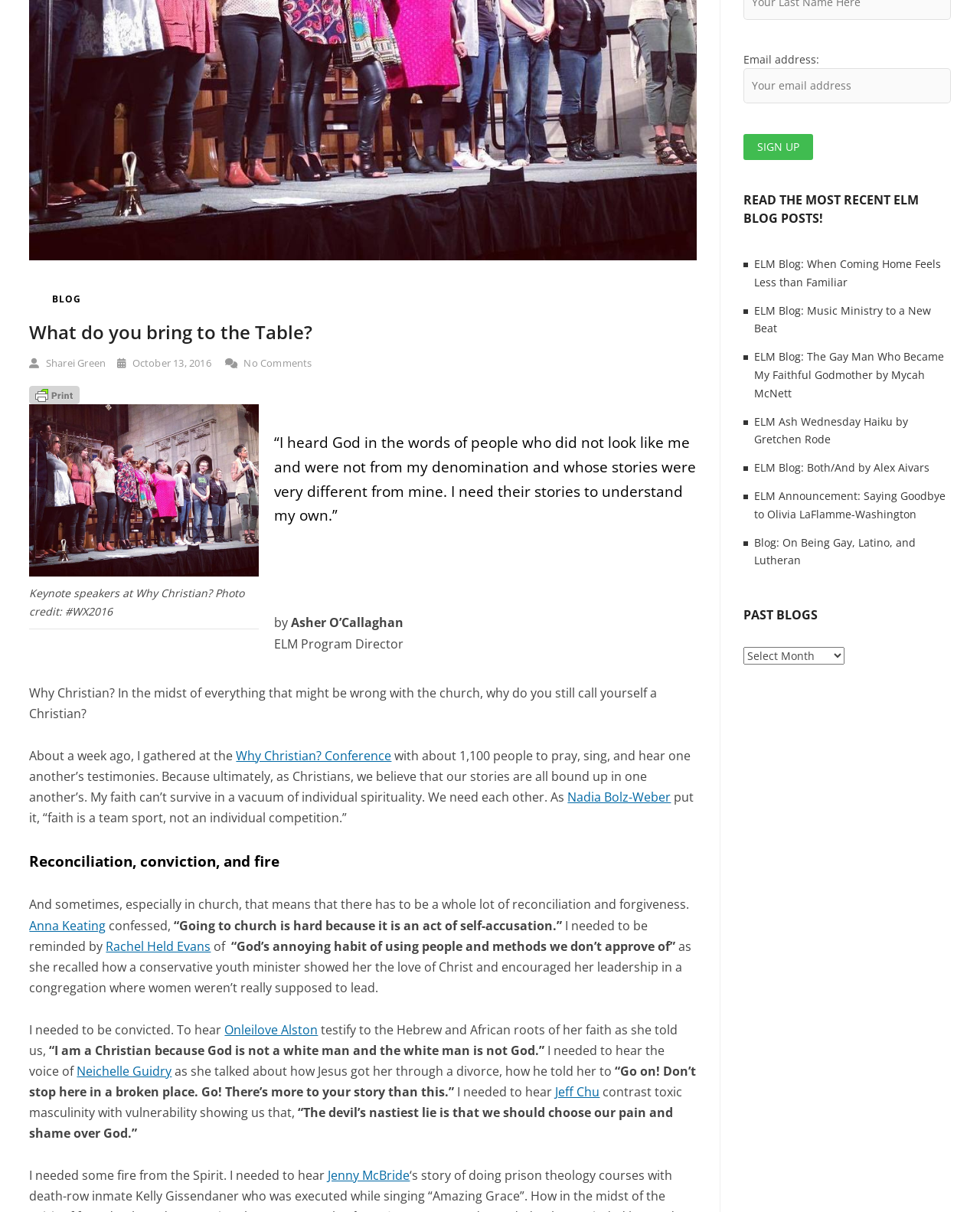For the following element description, predict the bounding box coordinates in the format (top-left x, top-left y, bottom-right x, bottom-right y). All values should be floating point numbers between 0 and 1. Description: October 13, 2016

[0.12, 0.294, 0.215, 0.305]